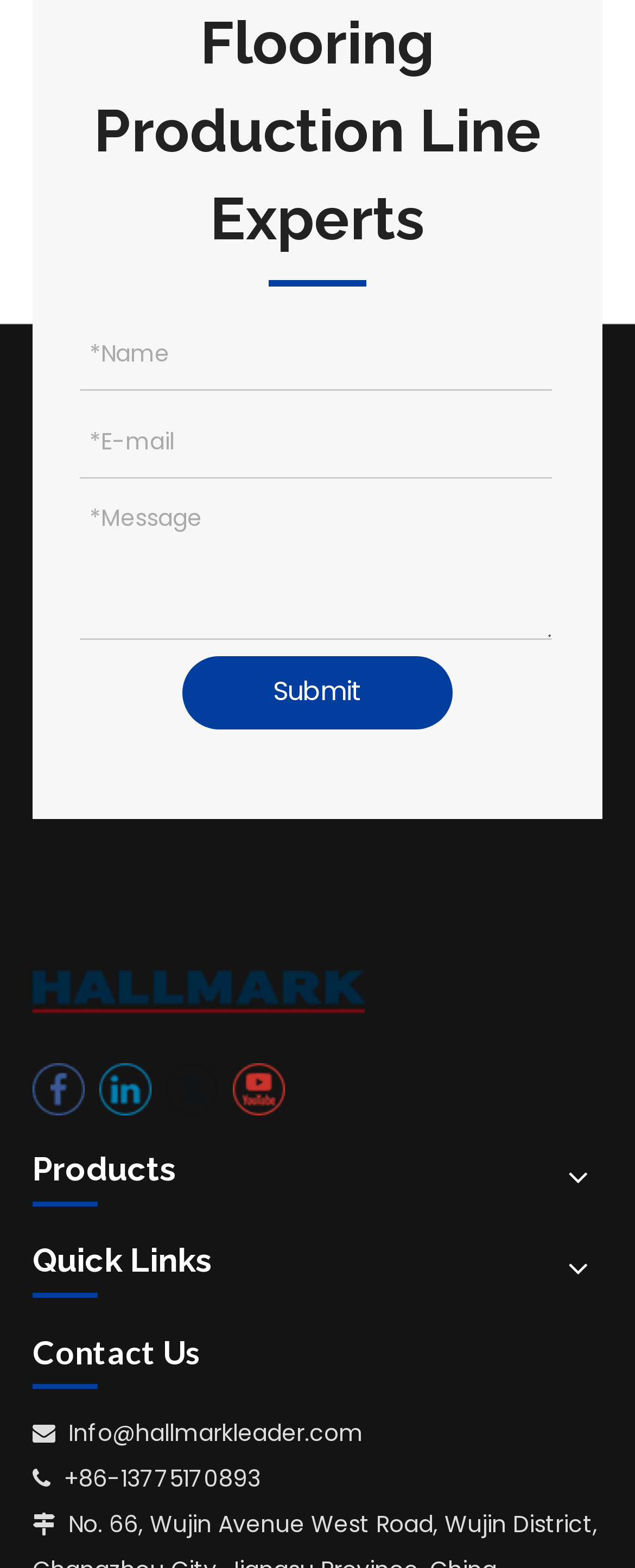Can you look at the image and give a comprehensive answer to the question:
What is the purpose of the form?

Based on the webpage, there is a form with fields for Name, E-mail, and Message, and a Submit button. This suggests that the purpose of the form is to allow users to contact the website owner or administrator.